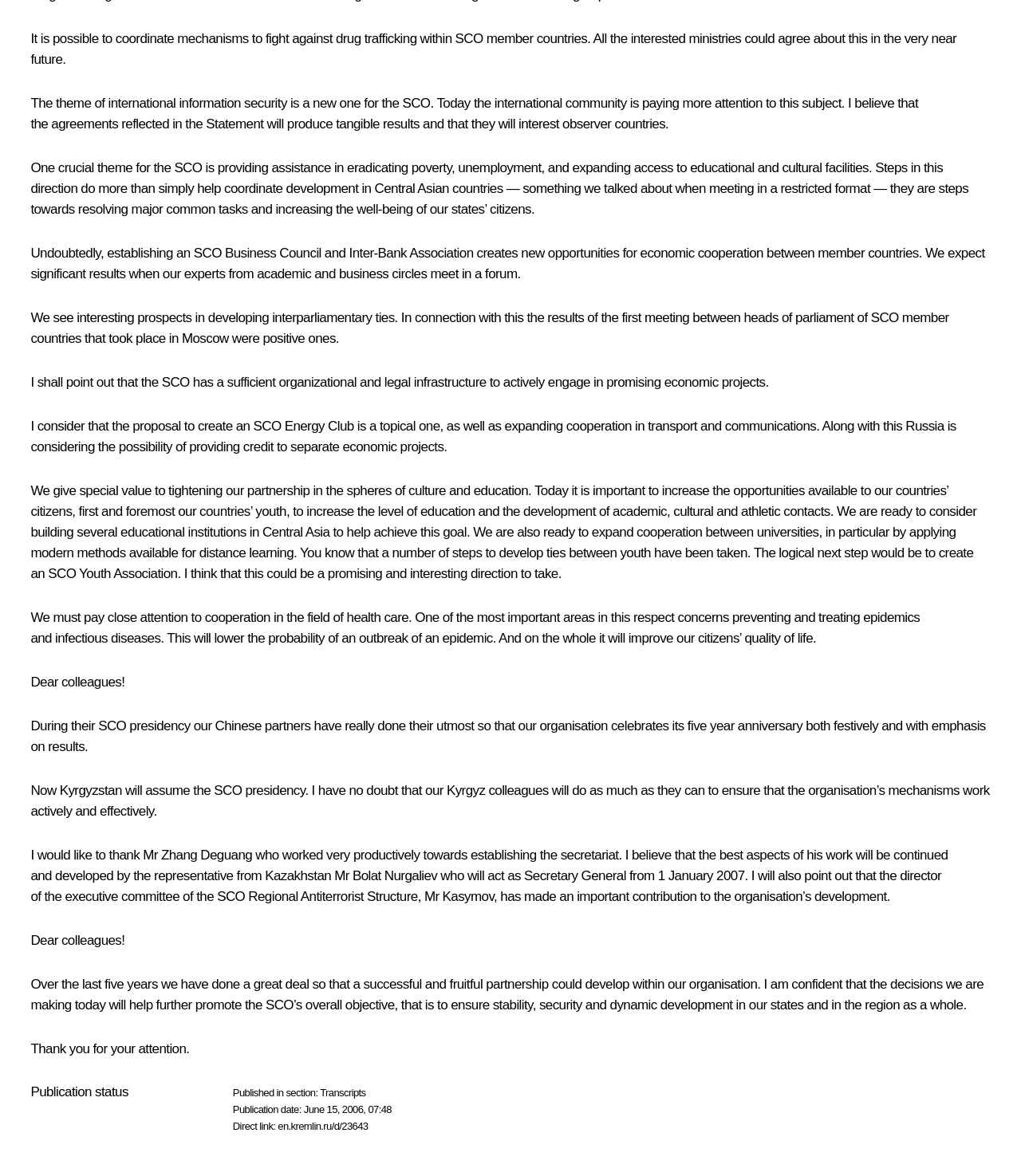Give a one-word or short phrase answer to this question: 
Who will assume the SCO presidency after China?

Kyrgyzstan